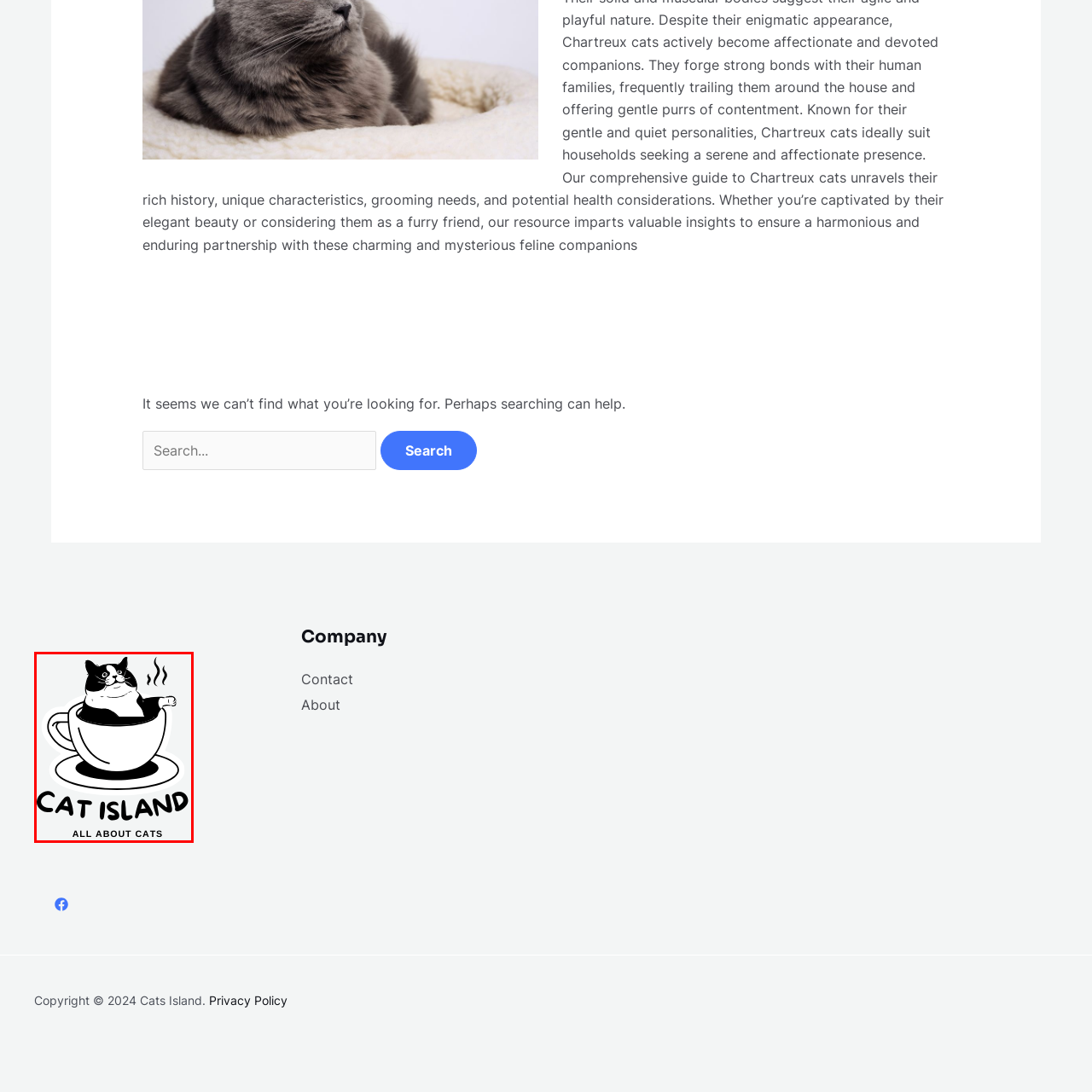Offer a detailed description of the content within the red-framed image.

The image features an adorable cartoon cat relaxing in a steaming teacup, embodying the whimsical spirit of "Cat Island." Below the image, the text proclaims "CAT ISLAND" prominently, suggesting a playful and inviting atmosphere dedicated to all things feline. The tagline "ALL ABOUT CATS" further emphasizes the theme, hinting at a content or community focused on cat lovers. The overall design is simple yet charming, appealing to those who appreciate humor and cuteness in cat-themed art.